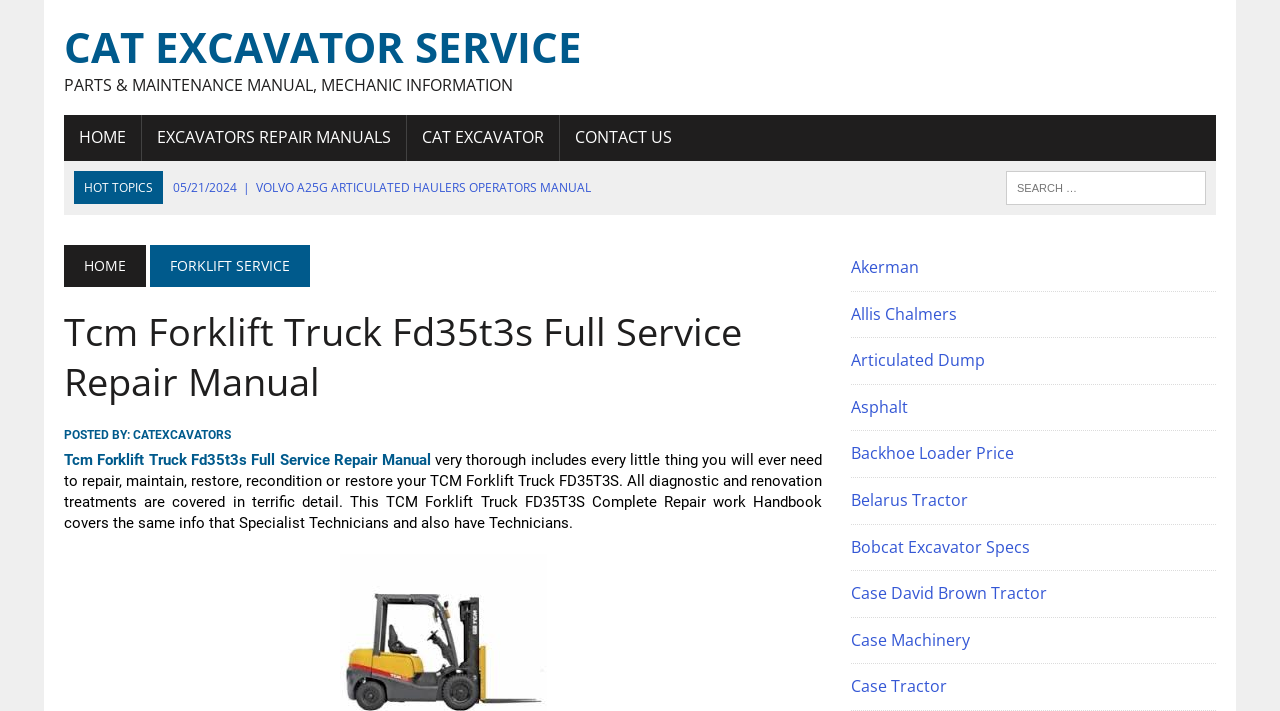Give a concise answer using one word or a phrase to the following question:
What is the purpose of the search box?

To search for repair manuals